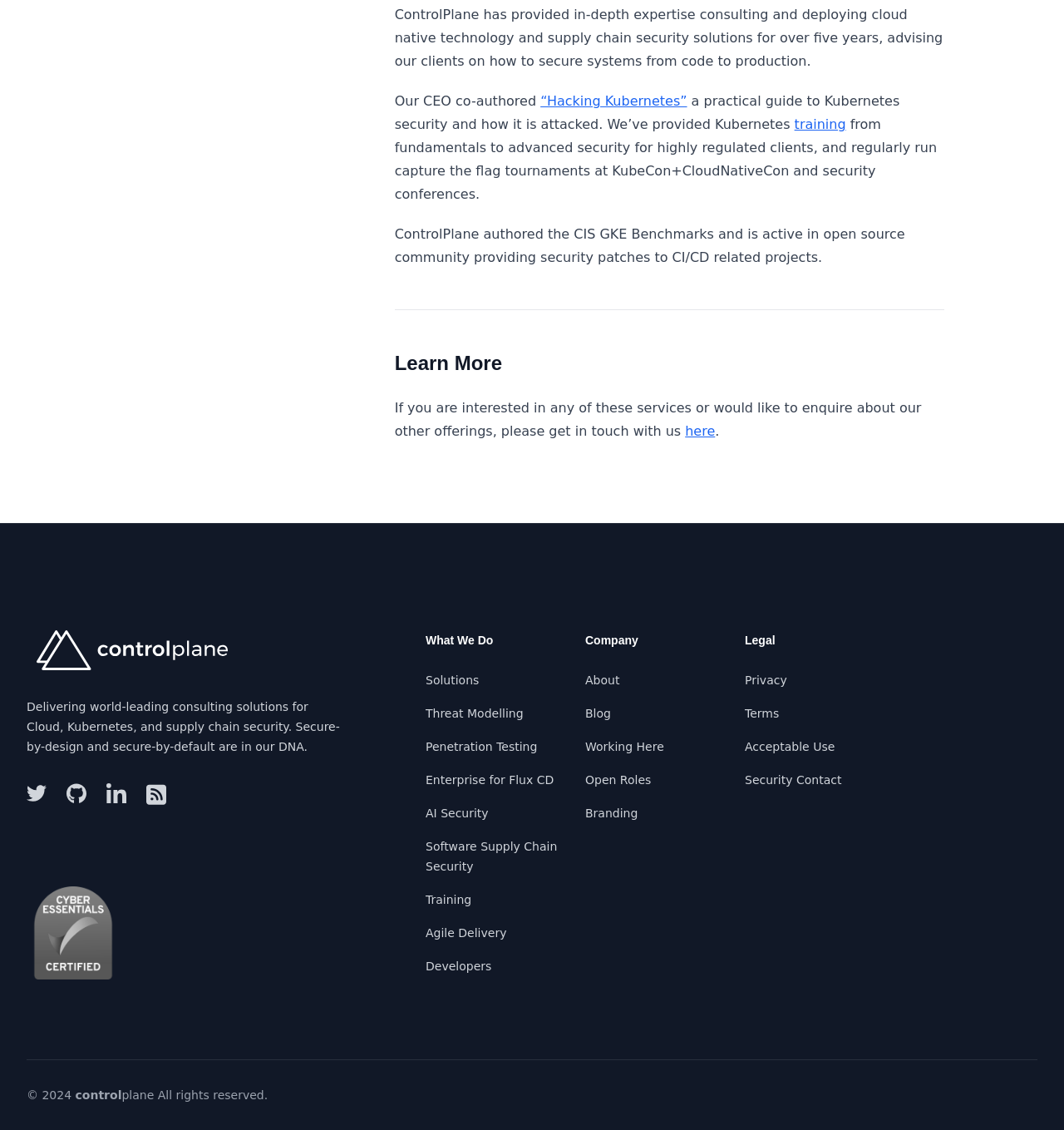What is the name of the book co-authored by ControlPlane's CEO?
Using the image, answer in one word or phrase.

Hacking Kubernetes